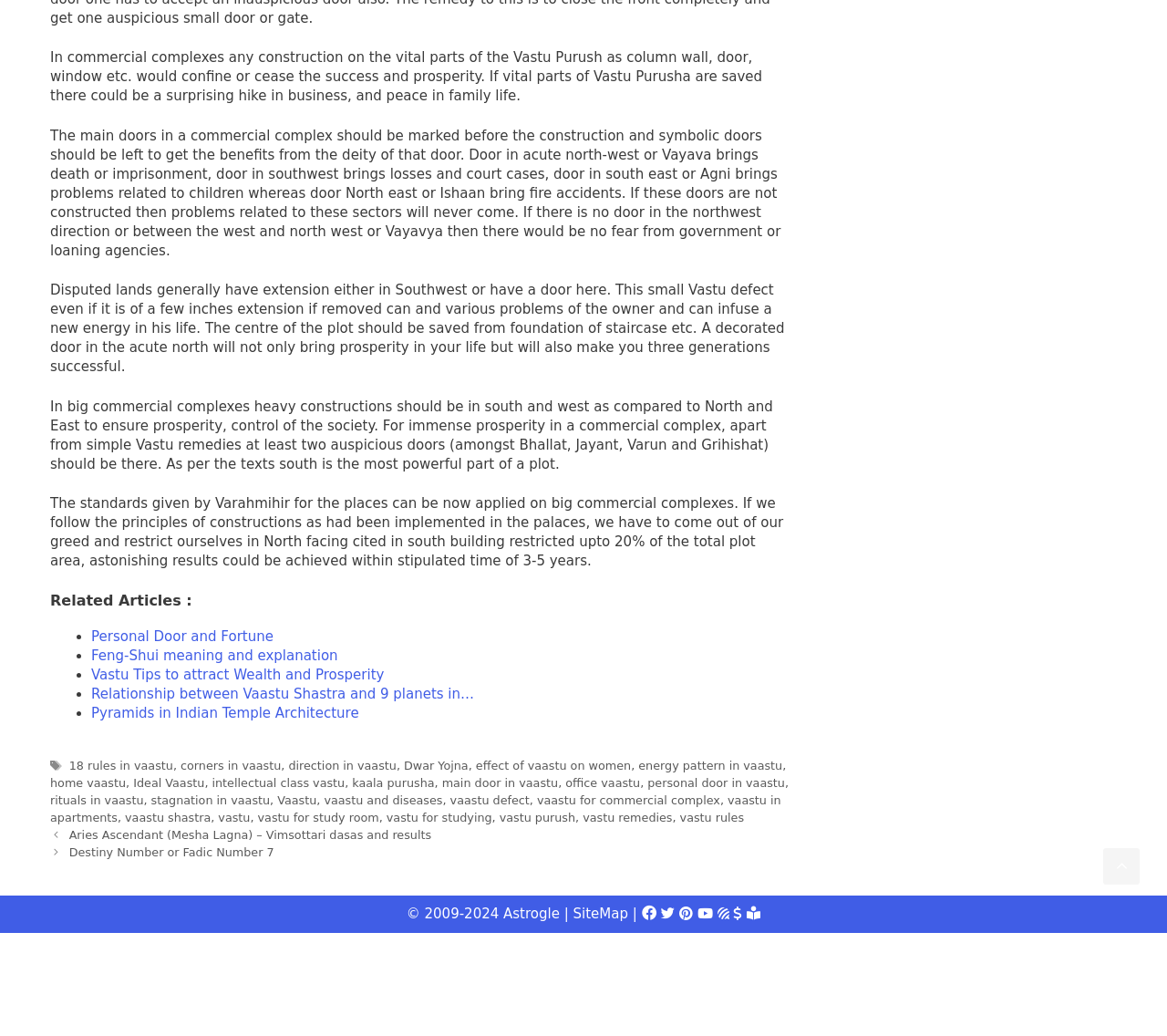What is the purpose of marking main doors in a commercial complex?
Could you answer the question with a detailed and thorough explanation?

The webpage explains that the main doors in a commercial complex should be marked before construction, and symbolic doors should be left to get the benefits from the deity of that door.